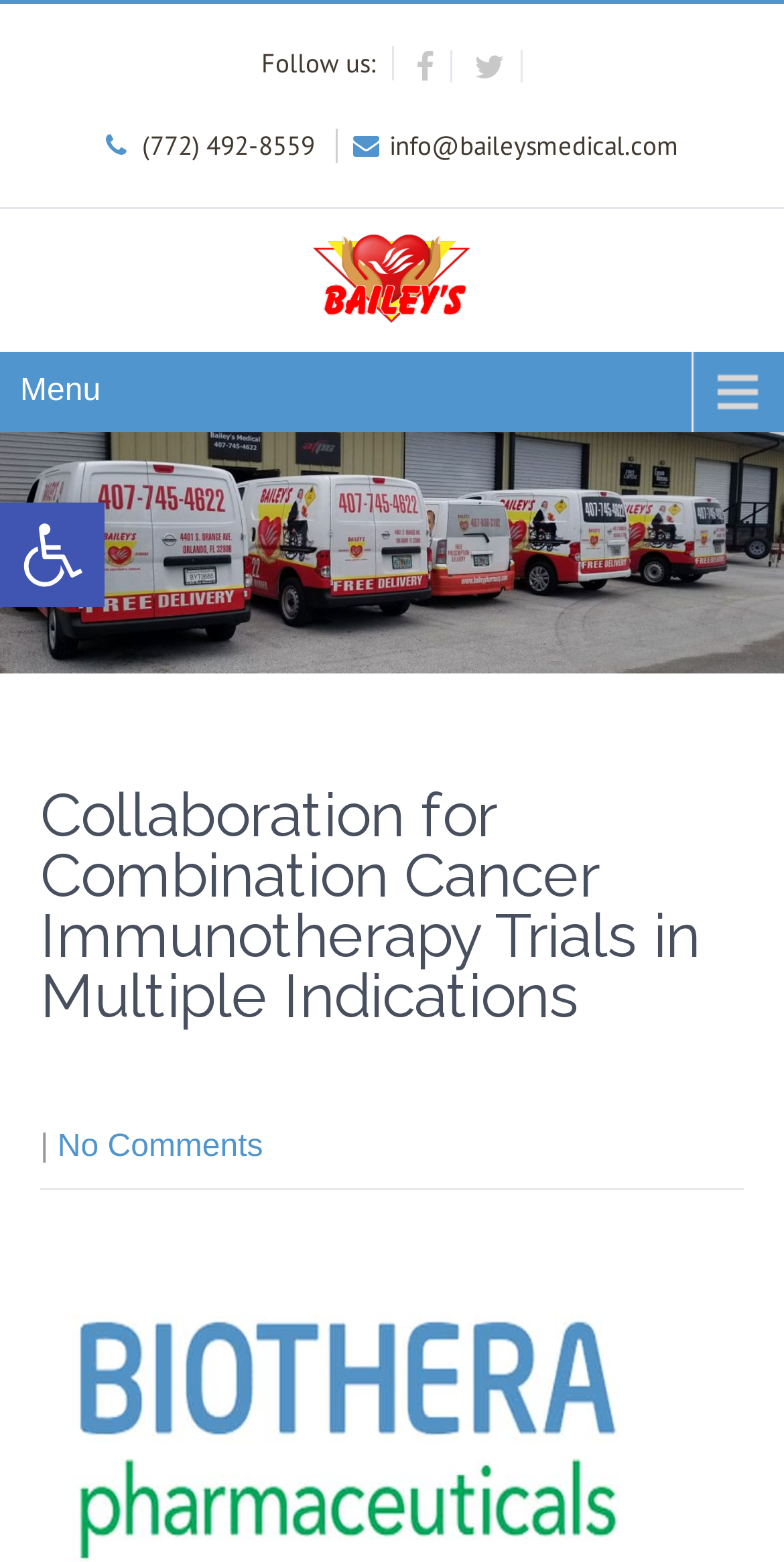Predict the bounding box coordinates of the UI element that matches this description: "Menu". The coordinates should be in the format [left, top, right, bottom] with each value between 0 and 1.

[0.0, 0.225, 1.0, 0.276]